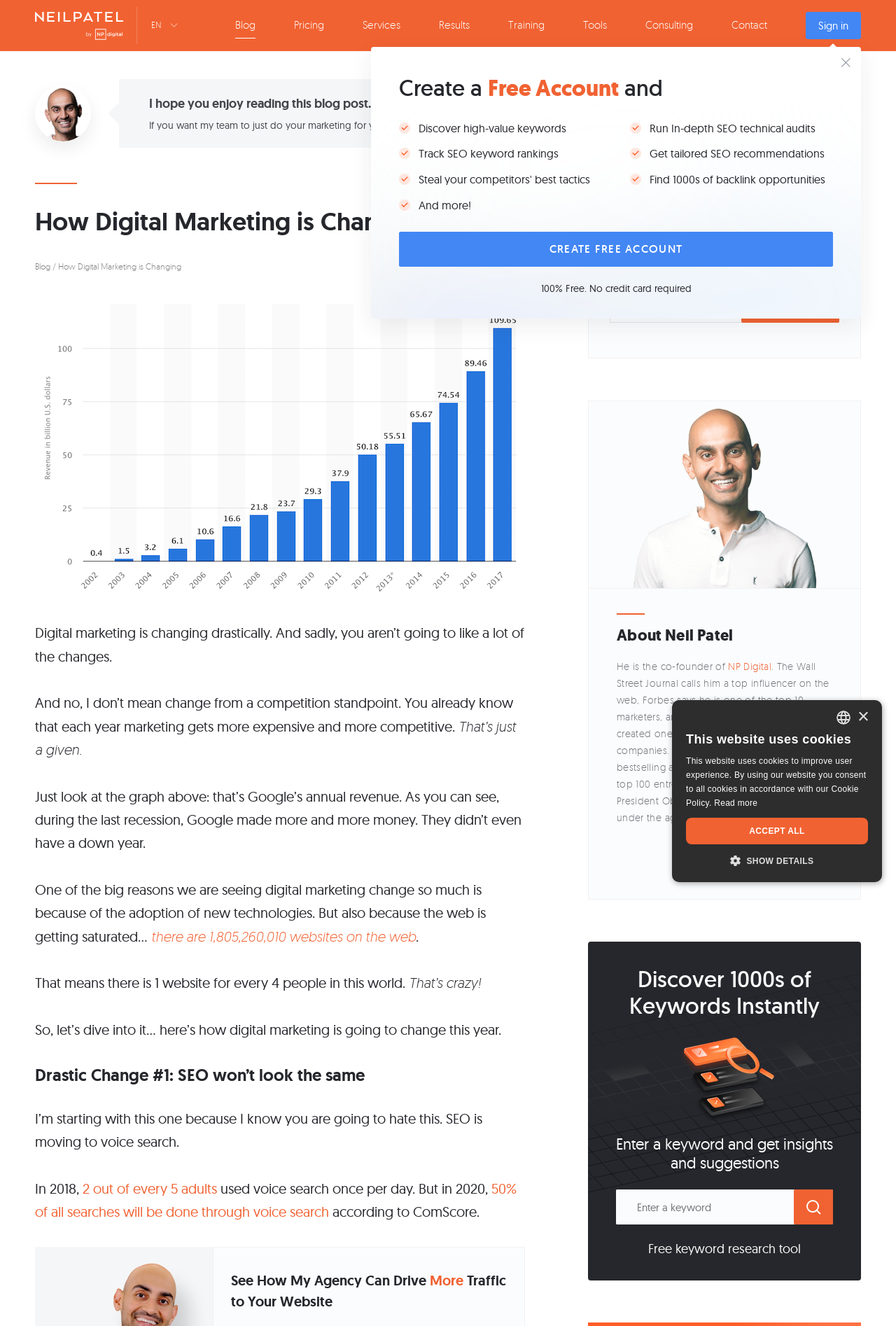Extract the heading text from the webpage.

How Digital Marketing is Changing